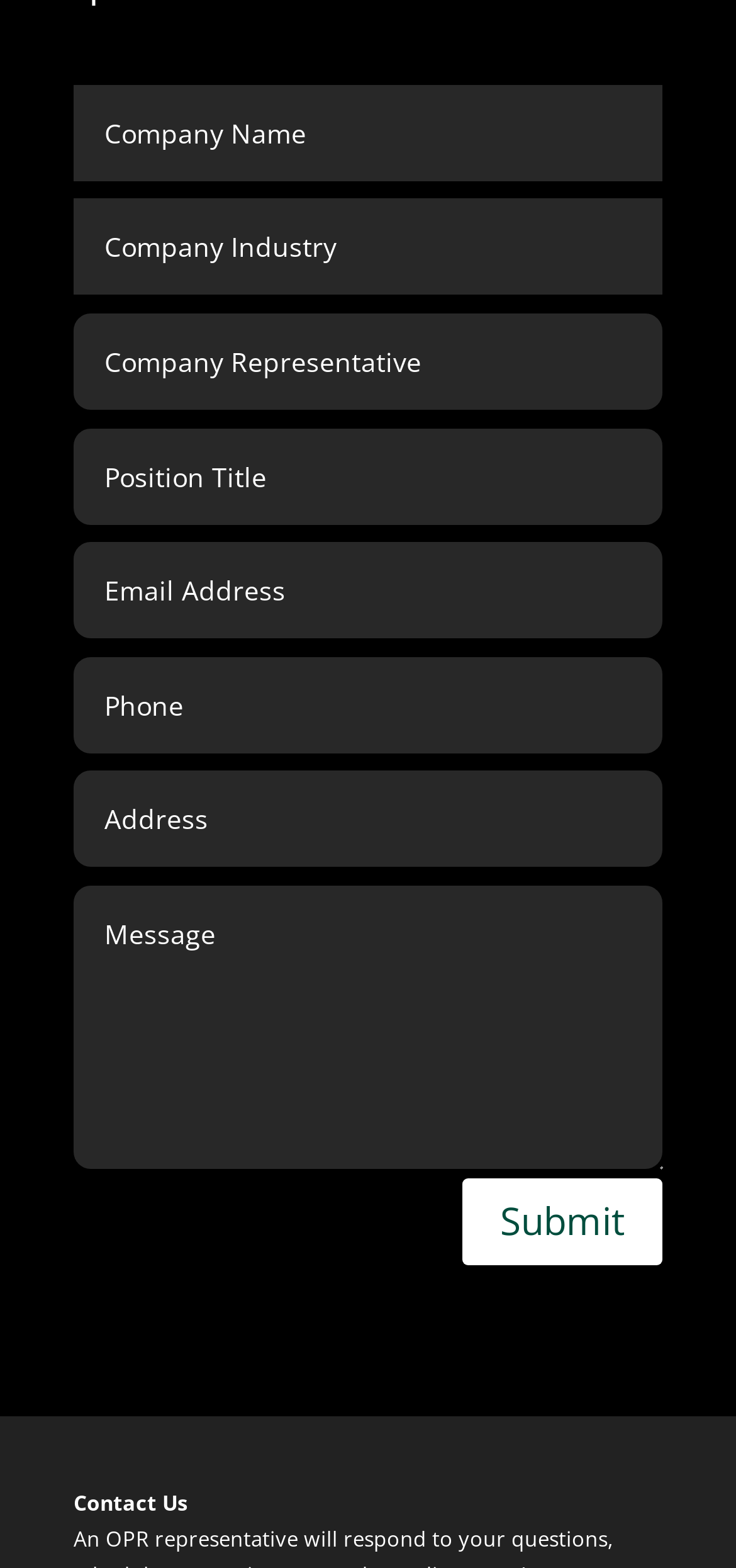Could you determine the bounding box coordinates of the clickable element to complete the instruction: "type in the third textbox"? Provide the coordinates as four float numbers between 0 and 1, i.e., [left, top, right, bottom].

[0.101, 0.2, 0.9, 0.261]